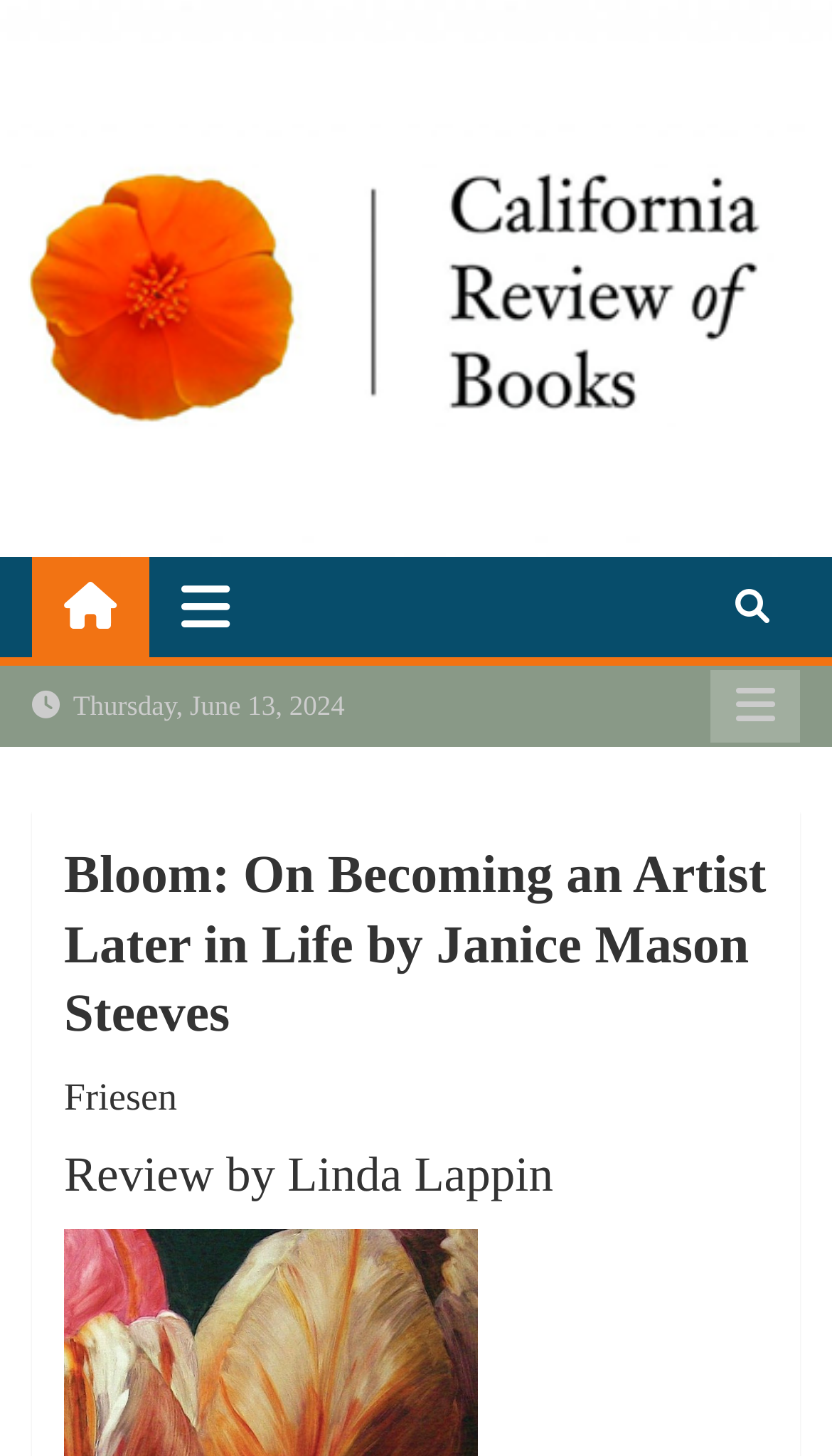Who is the author of the book?
Based on the image content, provide your answer in one word or a short phrase.

Janice Mason Steeves